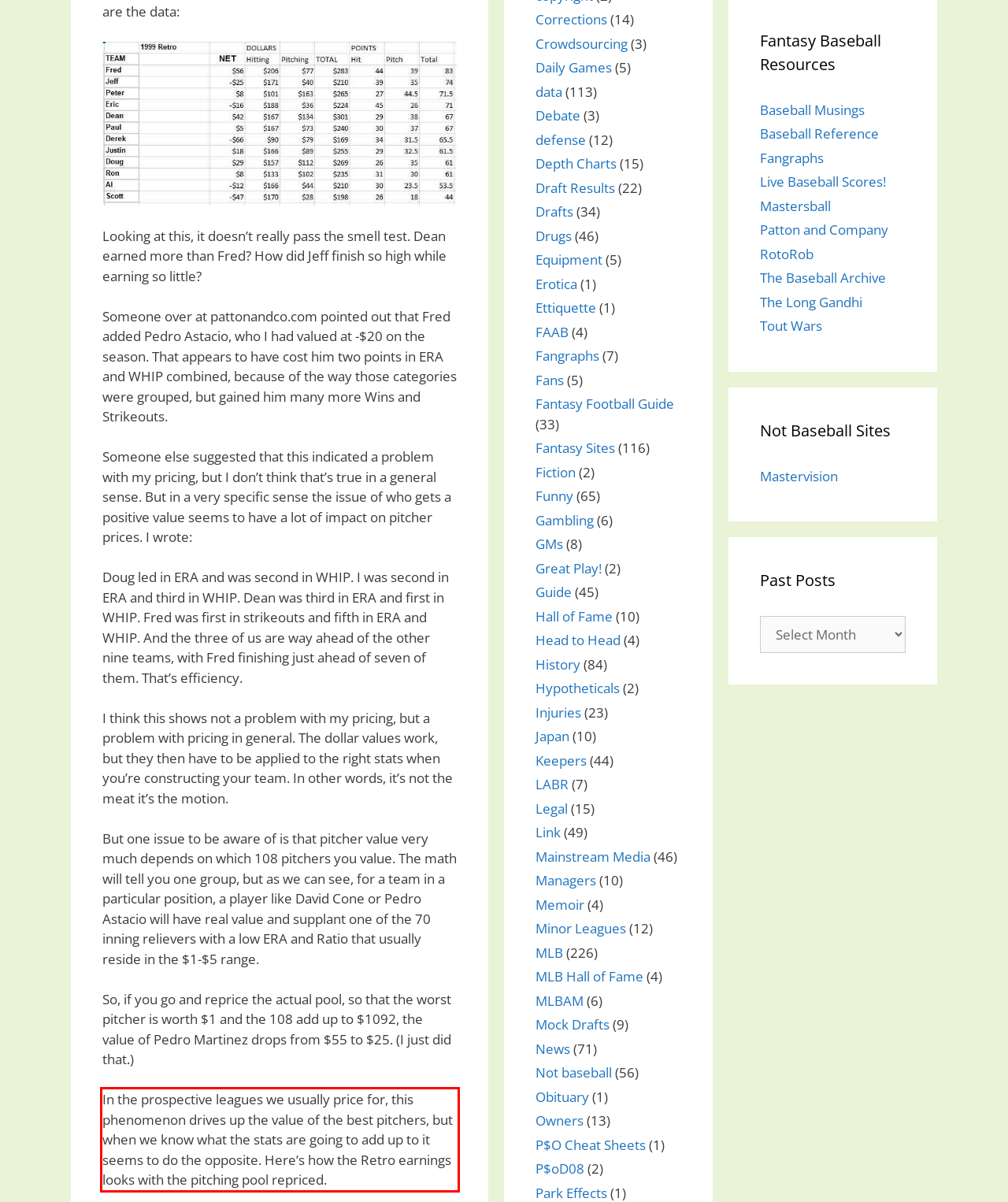Please perform OCR on the text content within the red bounding box that is highlighted in the provided webpage screenshot.

In the prospective leagues we usually price for, this phenomenon drives up the value of the best pitchers, but when we know what the stats are going to add up to it seems to do the opposite. Here’s how the Retro earnings looks with the pitching pool repriced.